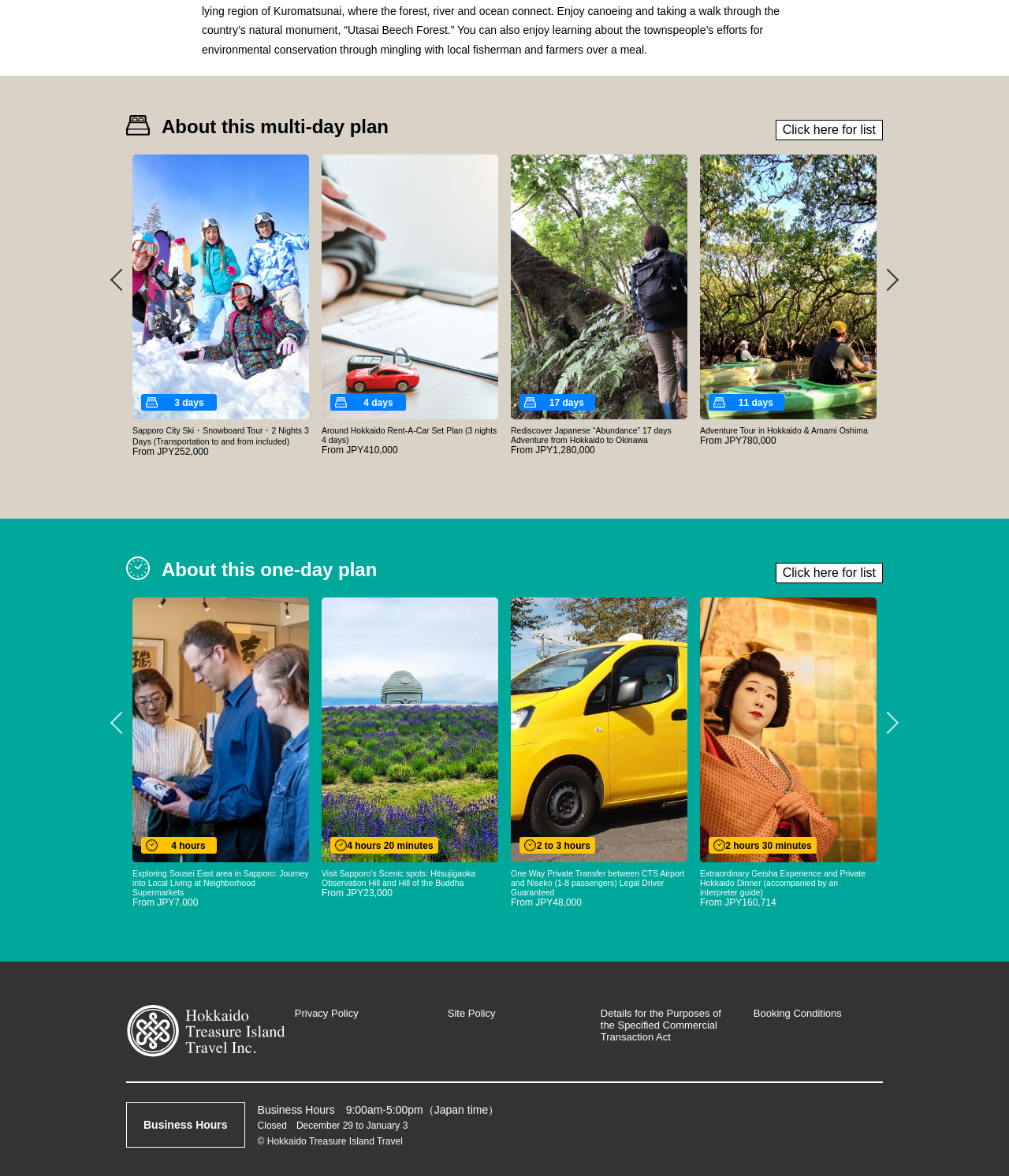Identify the bounding box coordinates of the area that should be clicked in order to complete the given instruction: "Click the 'Previous' button". The bounding box coordinates should be four float numbers between 0 and 1, i.e., [left, top, right, bottom].

[0.112, 0.232, 0.128, 0.245]